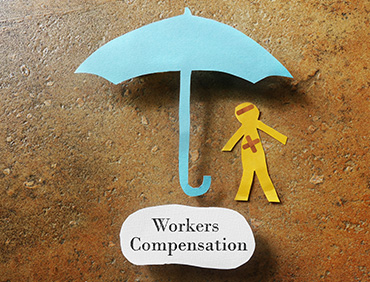Give a detailed account of everything present in the image.

This image creatively represents the concept of "Workers Compensation." It features a large, blue paper umbrella symbolizing protection, under which a yellow paper figure is depicted, indicating an injured worker. The figure is adorned with a red medical cross, highlighting the theme of health and recovery. Below the imagery, a prominent label reads "Workers Compensation," emphasizing the legal and financial benefits available to employees who sustain injuries while on the job. This representation underscores the importance of workers' rights and the protective measures in place to support them through challenging times.